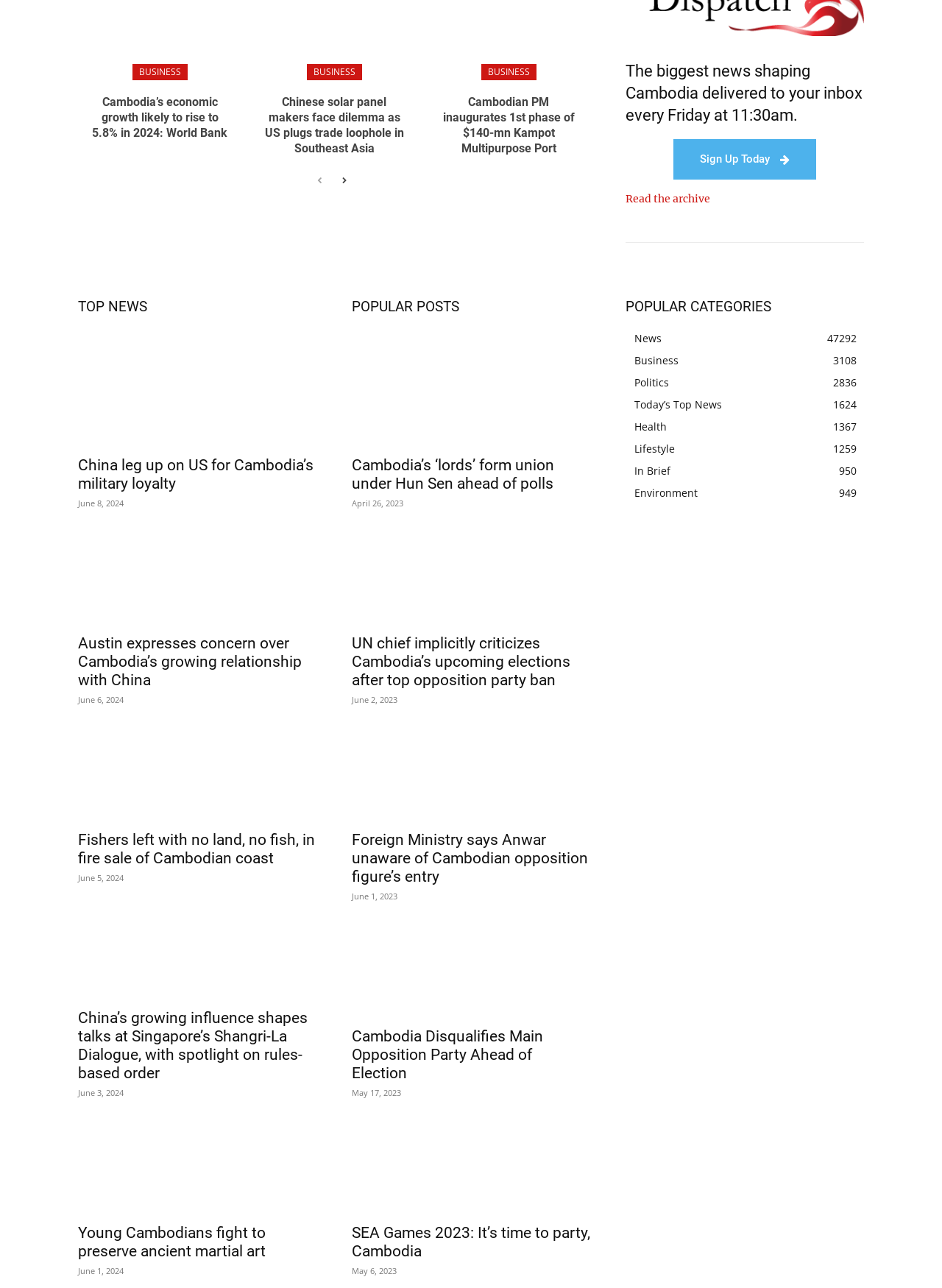Identify the bounding box coordinates of the clickable region to carry out the given instruction: "Read the news about Cambodia's economic growth".

[0.095, 0.074, 0.245, 0.11]